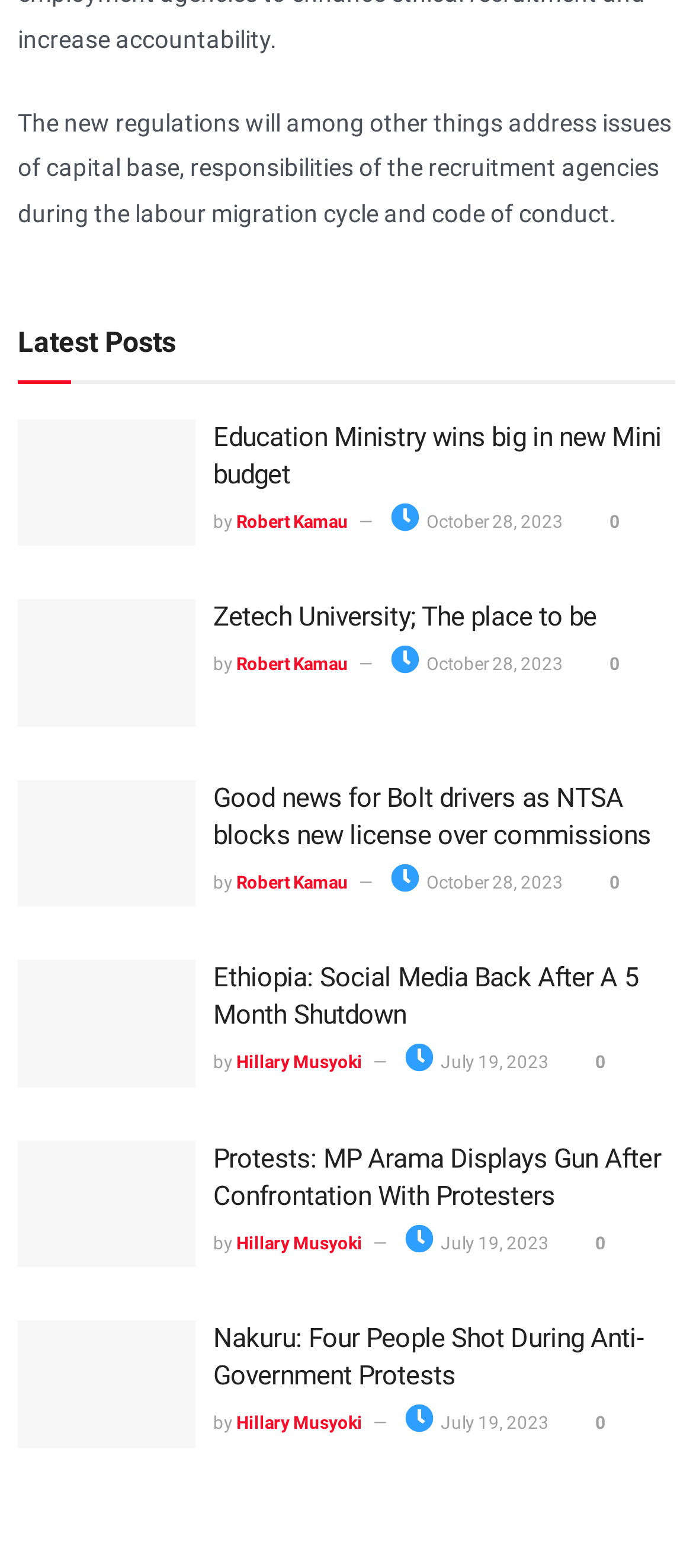Specify the bounding box coordinates for the region that must be clicked to perform the given instruction: "Read the article about MP Arama displaying a gun".

[0.026, 0.728, 0.282, 0.809]